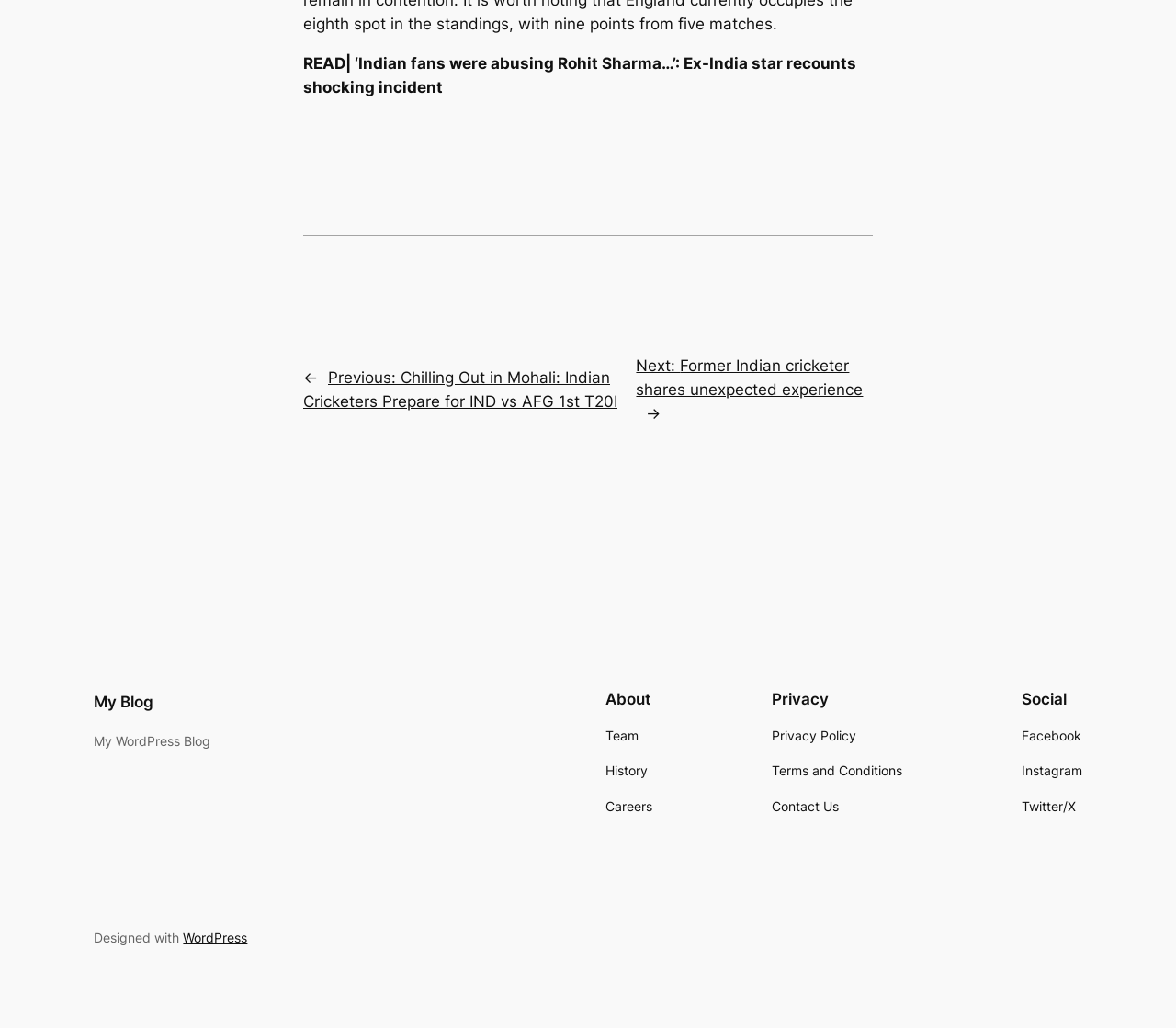Determine the bounding box coordinates for the clickable element required to fulfill the instruction: "Visit my blog". Provide the coordinates as four float numbers between 0 and 1, i.e., [left, top, right, bottom].

[0.08, 0.673, 0.131, 0.691]